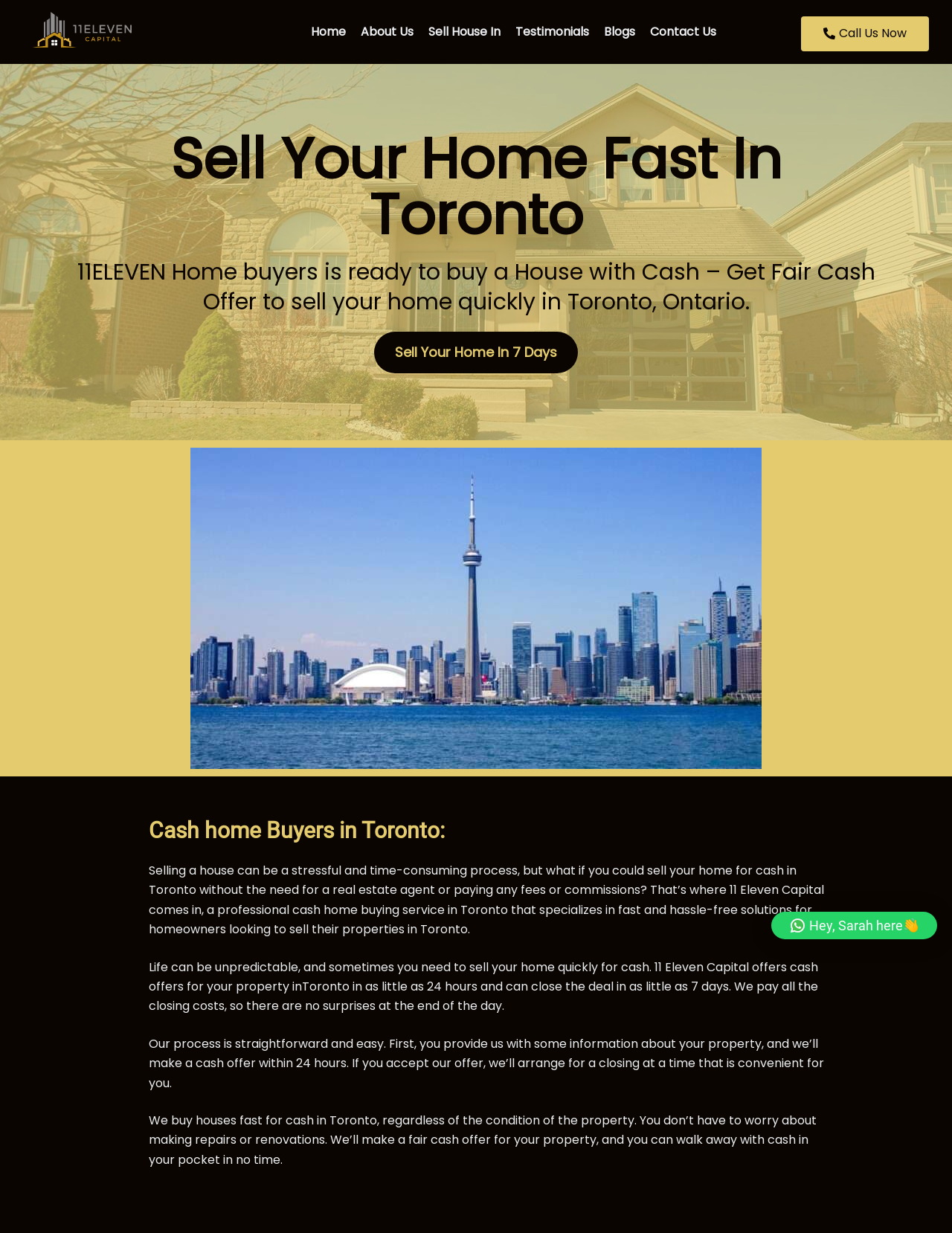Could you indicate the bounding box coordinates of the region to click in order to complete this instruction: "Click the 'Call Us Now' button".

[0.841, 0.013, 0.976, 0.042]